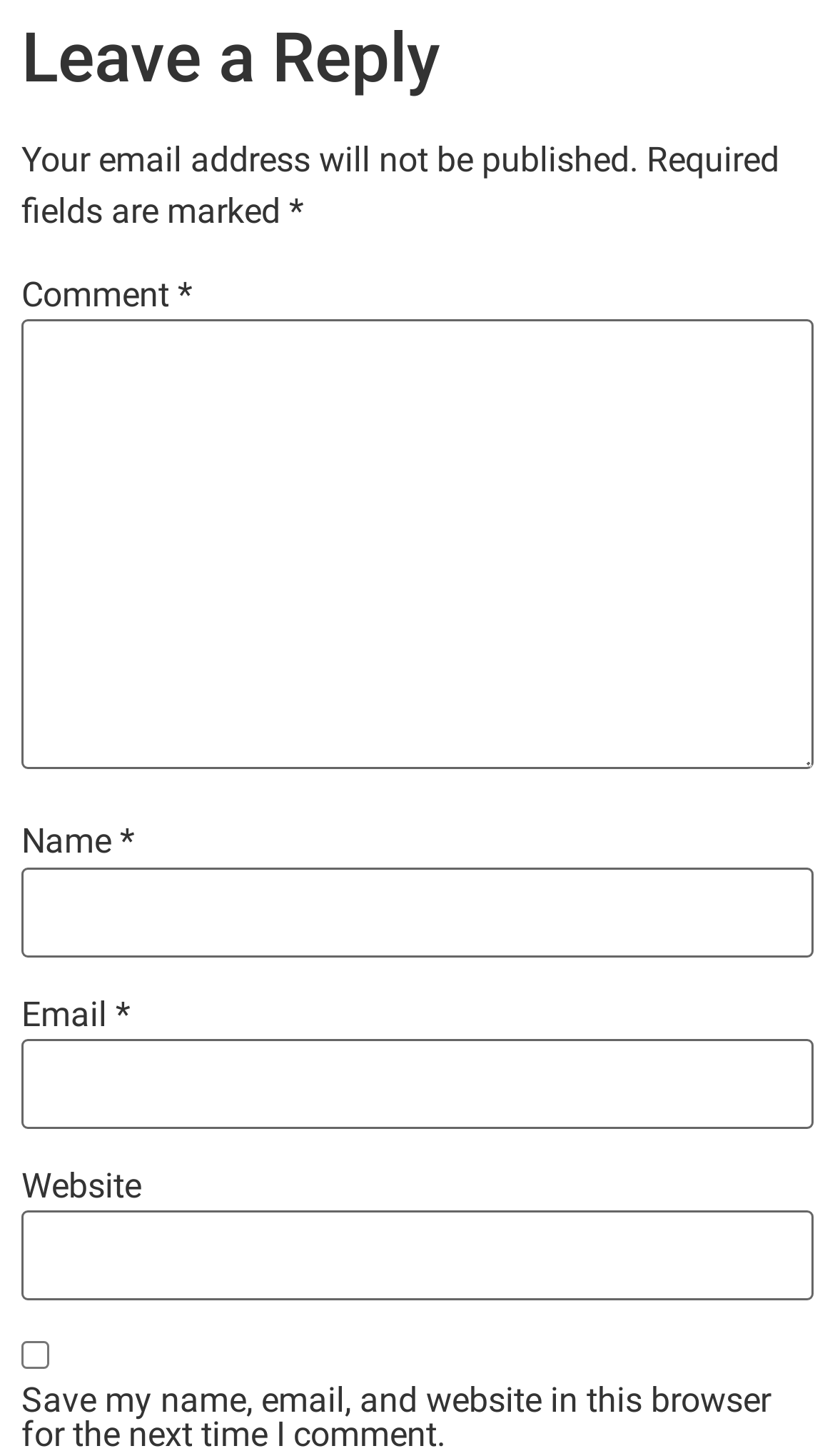Using the description "parent_node: Email * aria-describedby="email-notes" name="email"", locate and provide the bounding box of the UI element.

[0.026, 0.714, 0.974, 0.775]